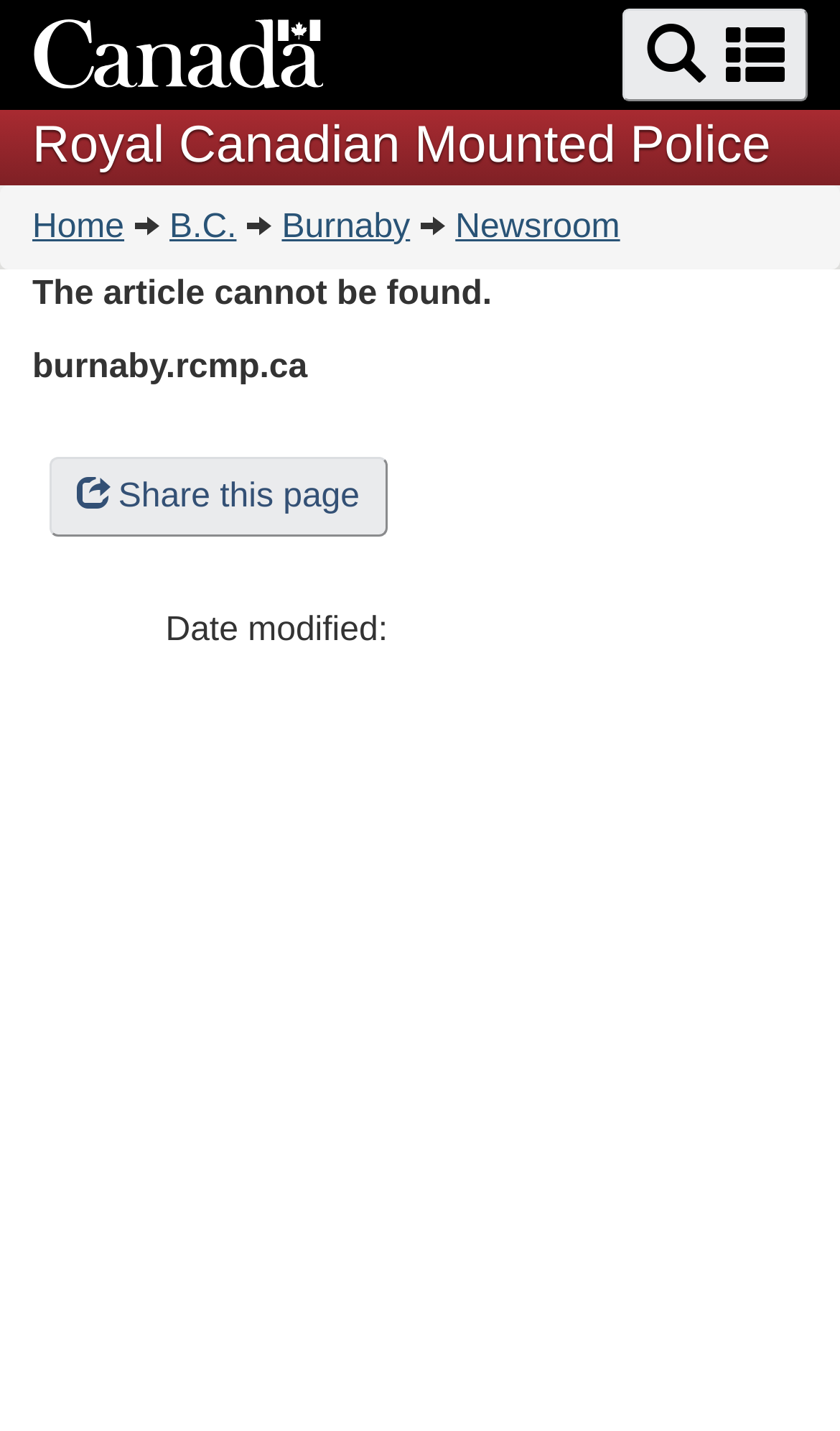Can you identify the bounding box coordinates of the clickable region needed to carry out this instruction: 'Visit the 'Home' page'? The coordinates should be four float numbers within the range of 0 to 1, stated as [left, top, right, bottom].

[0.038, 0.146, 0.148, 0.171]